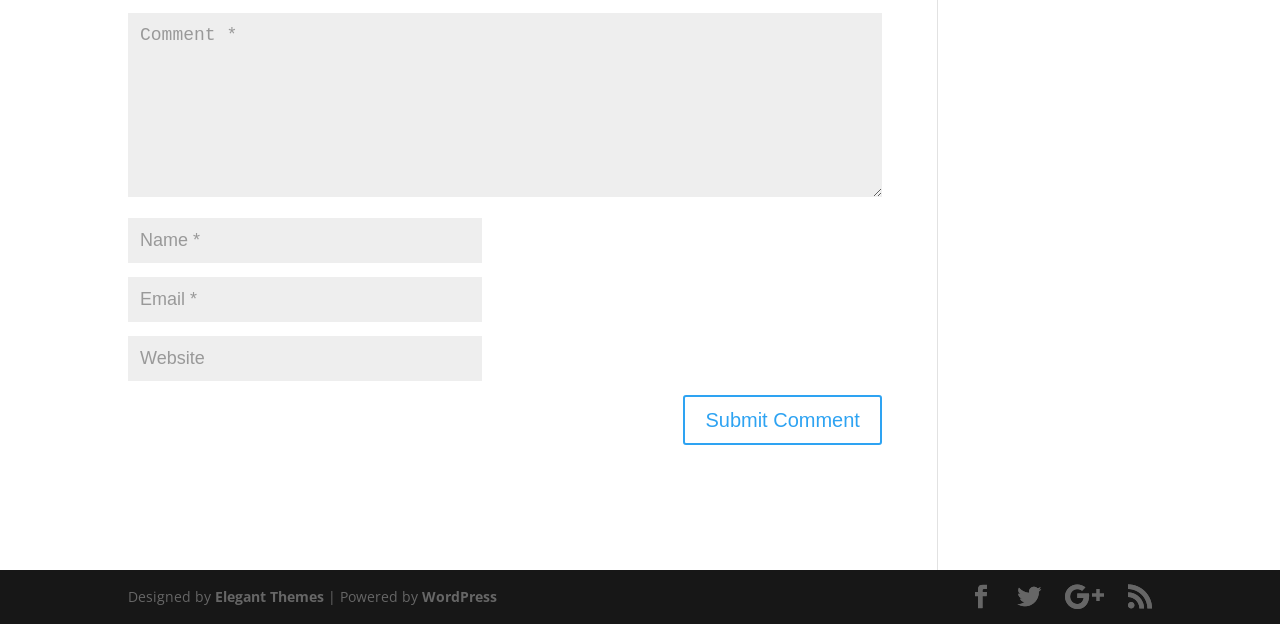What is the required information to submit a comment? Analyze the screenshot and reply with just one word or a short phrase.

Comment, Name, Email